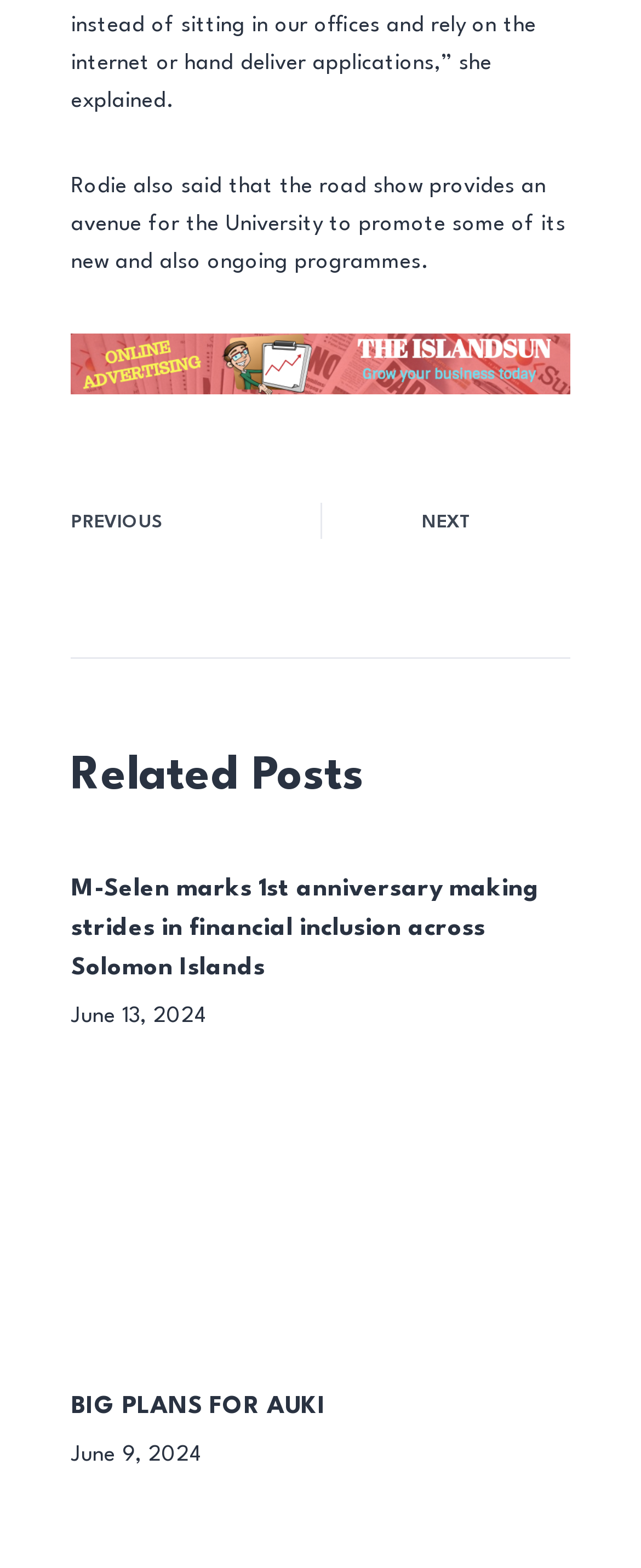What is the purpose of the road show mentioned in the text? Using the information from the screenshot, answer with a single word or phrase.

Promoting University programmes